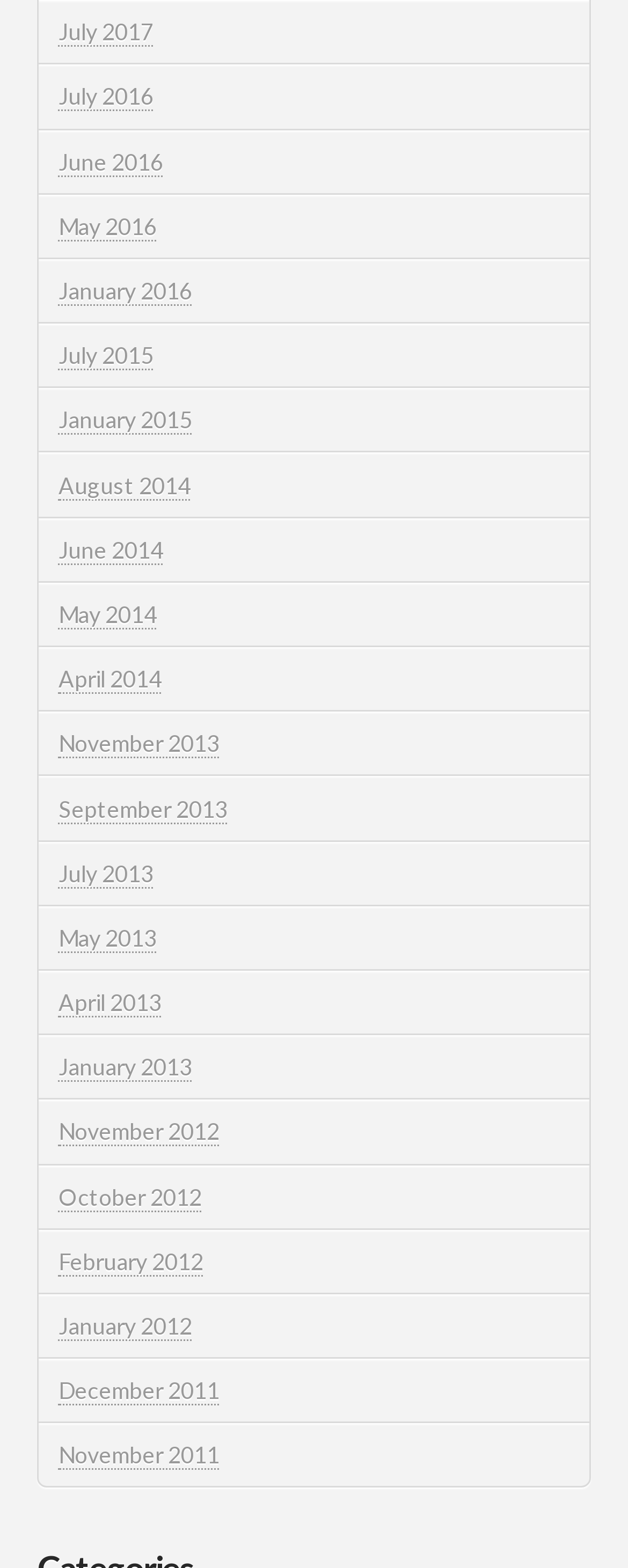Could you determine the bounding box coordinates of the clickable element to complete the instruction: "go to January 2016 page"? Provide the coordinates as four float numbers between 0 and 1, i.e., [left, top, right, bottom].

[0.093, 0.177, 0.306, 0.195]